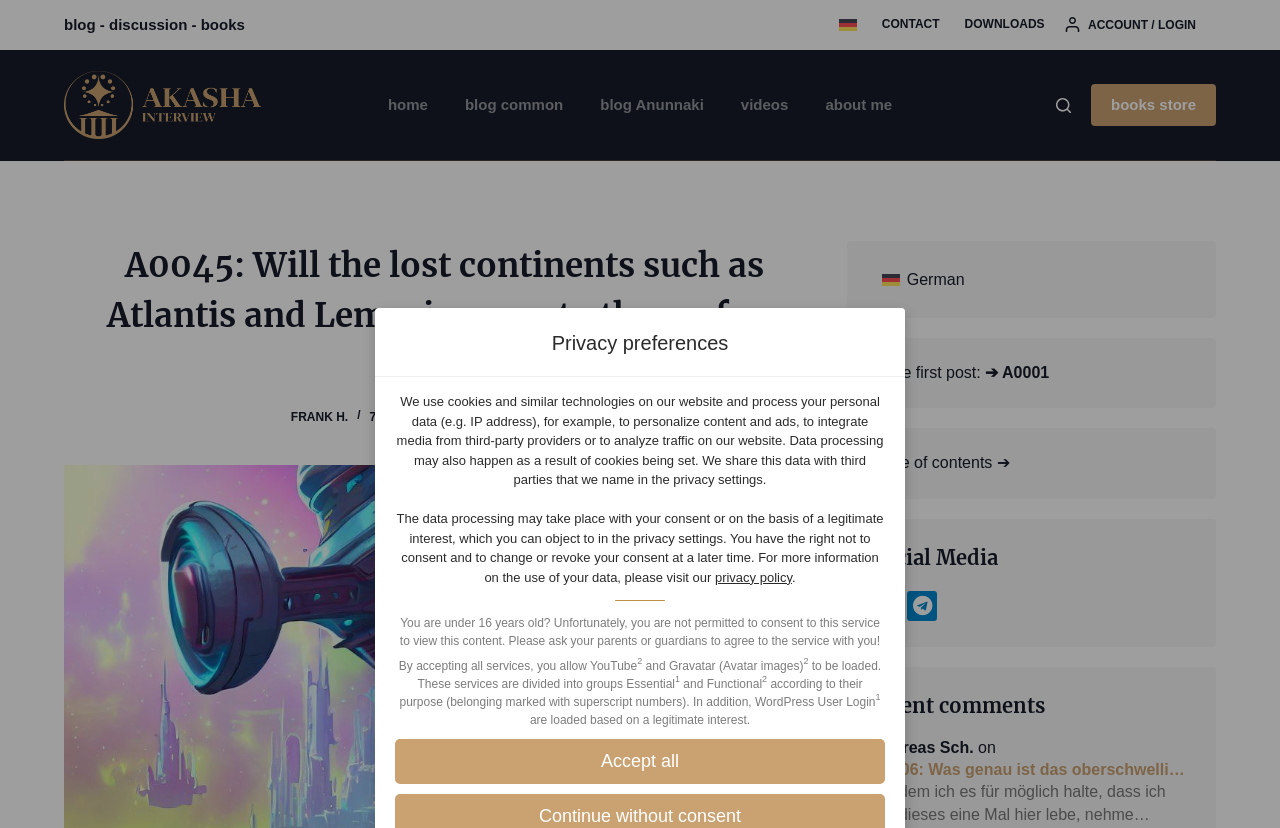What is the name of the service that is loaded based on a legitimate interest?
From the screenshot, provide a brief answer in one word or phrase.

WordPress User Login